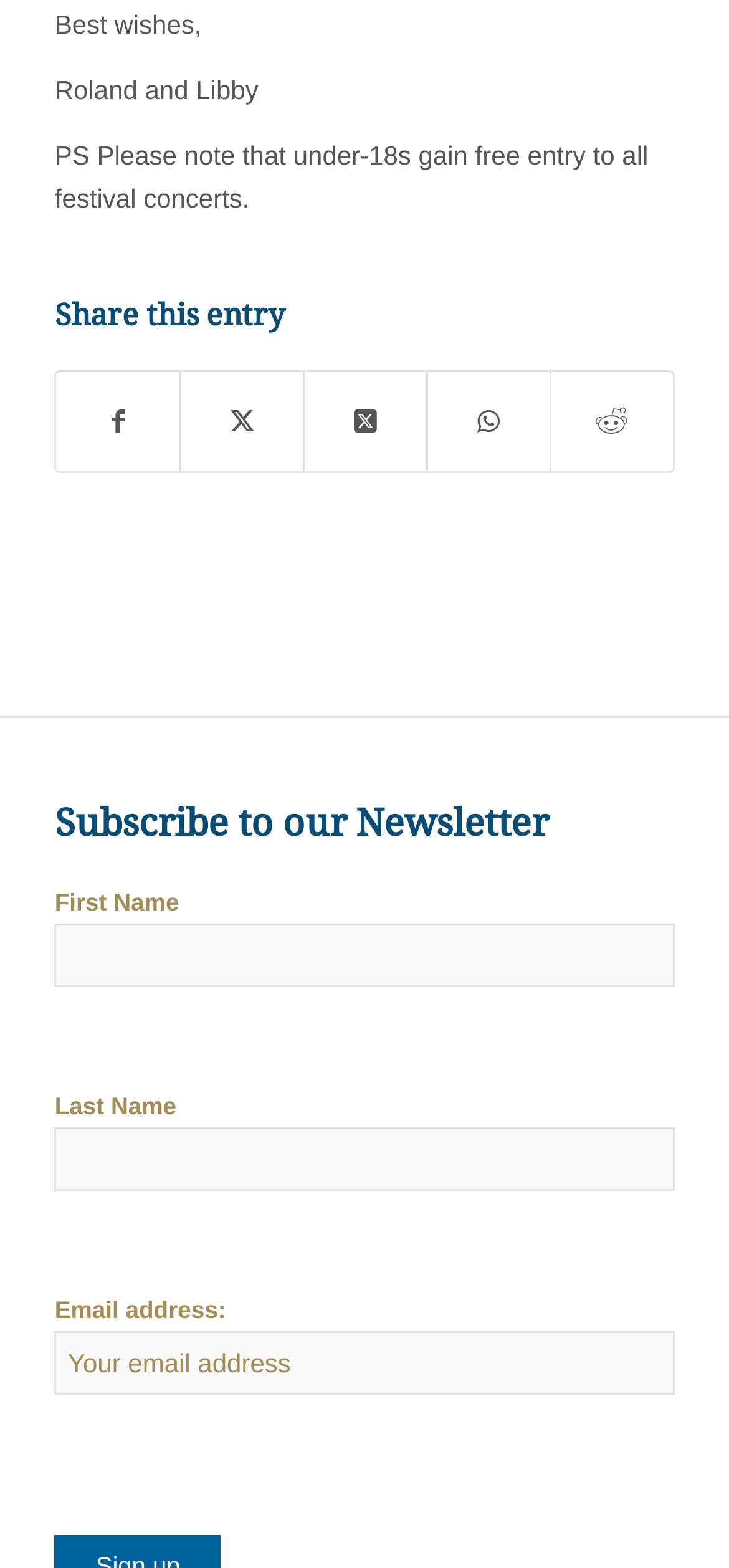Calculate the bounding box coordinates of the UI element given the description: "parent_node: Last Name name="LNAME"".

[0.075, 0.719, 0.925, 0.759]